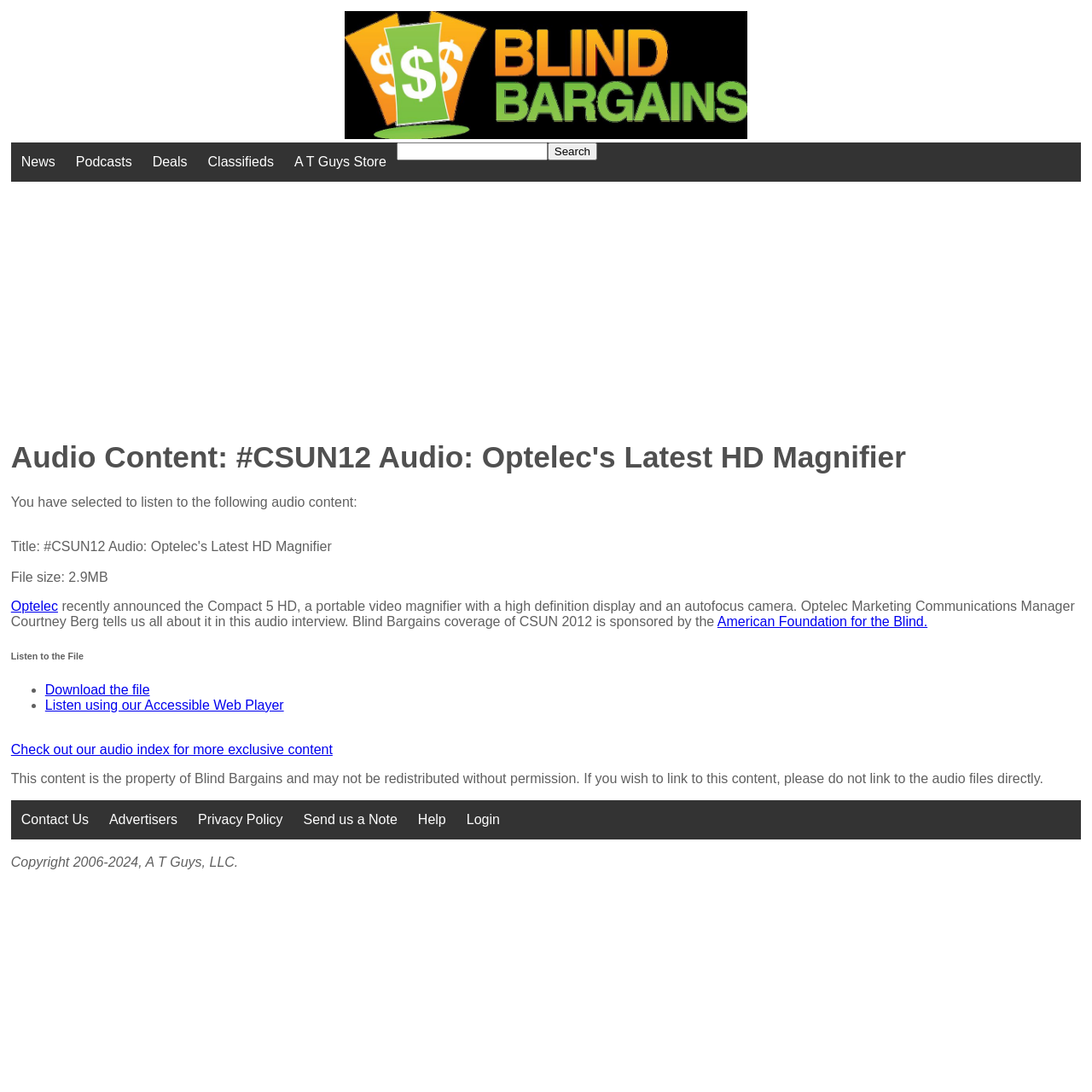Based on the element description alt="Blind Bargains", identify the bounding box of the UI element in the given webpage screenshot. The coordinates should be in the format (top-left x, top-left y, bottom-right x, bottom-right y) and must be between 0 and 1.

[0.316, 0.116, 0.684, 0.13]